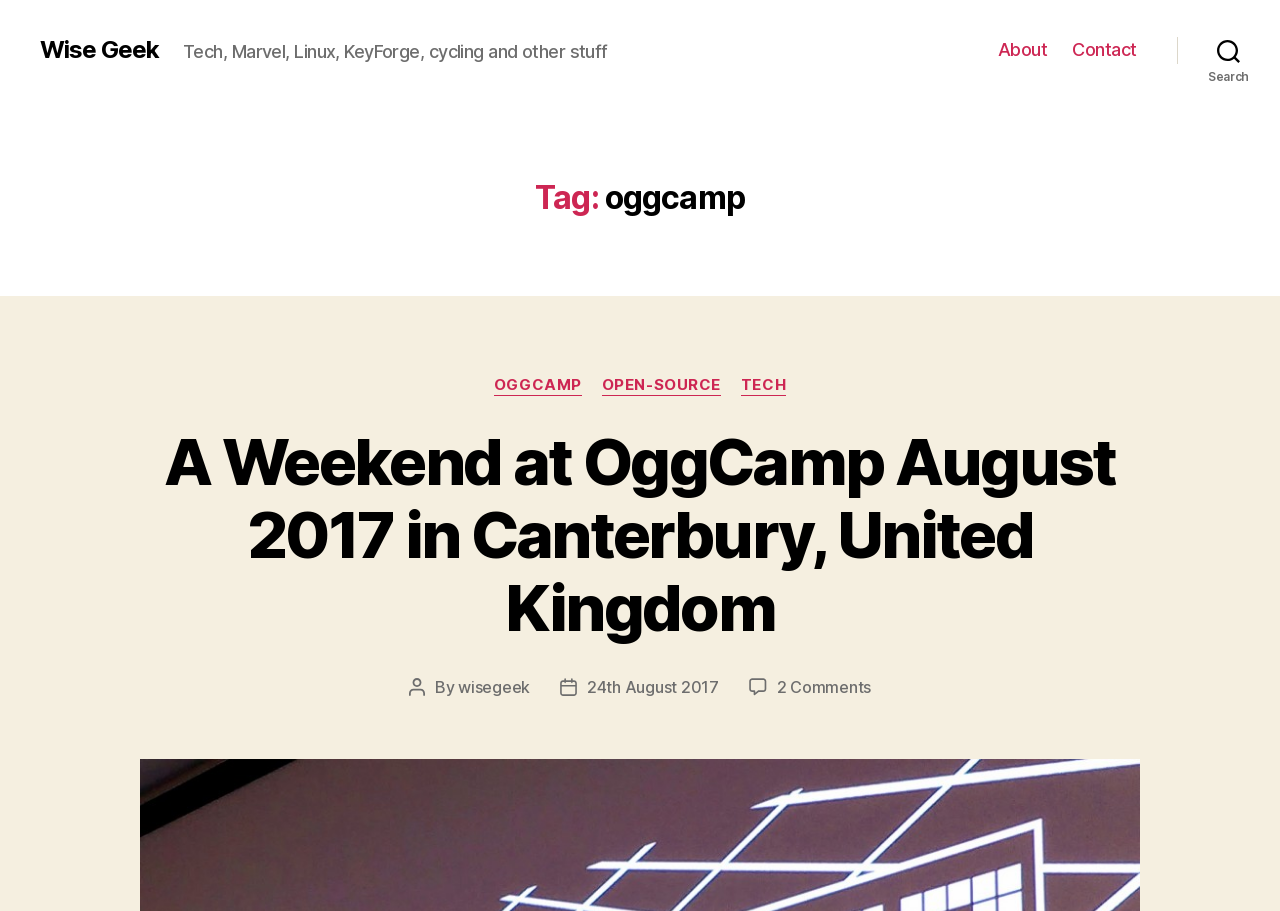How many comments are there on the first article?
Based on the image, give a concise answer in the form of a single word or short phrase.

2